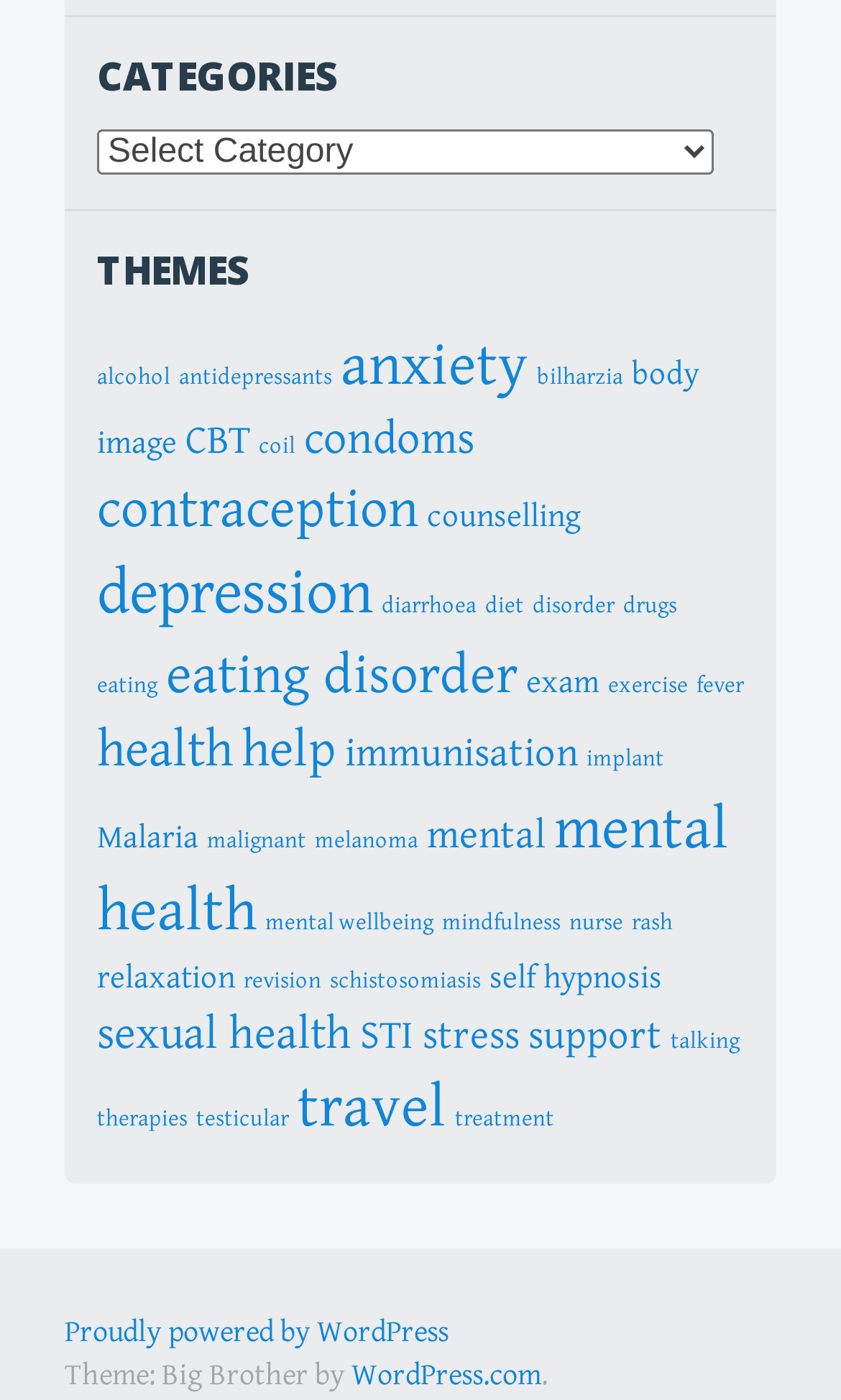Look at the image and give a detailed response to the following question: What is the platform that powers this website?

I found a link at the bottom of the webpage that says 'Proudly powered by WordPress', indicating that this website is powered by WordPress.